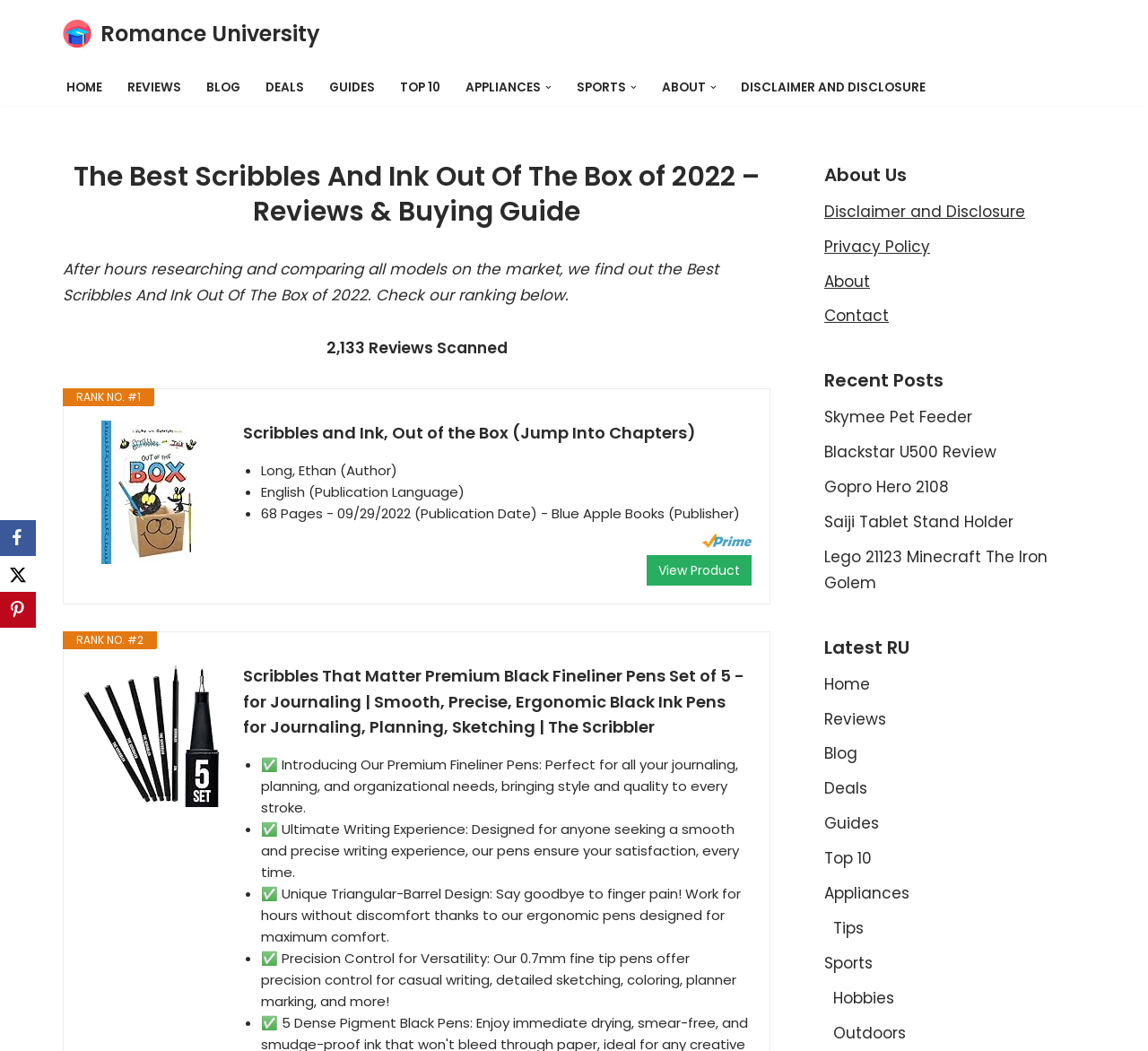Please identify the bounding box coordinates of the element's region that should be clicked to execute the following instruction: "Click on the 'HOME' link". The bounding box coordinates must be four float numbers between 0 and 1, i.e., [left, top, right, bottom].

[0.058, 0.072, 0.089, 0.094]